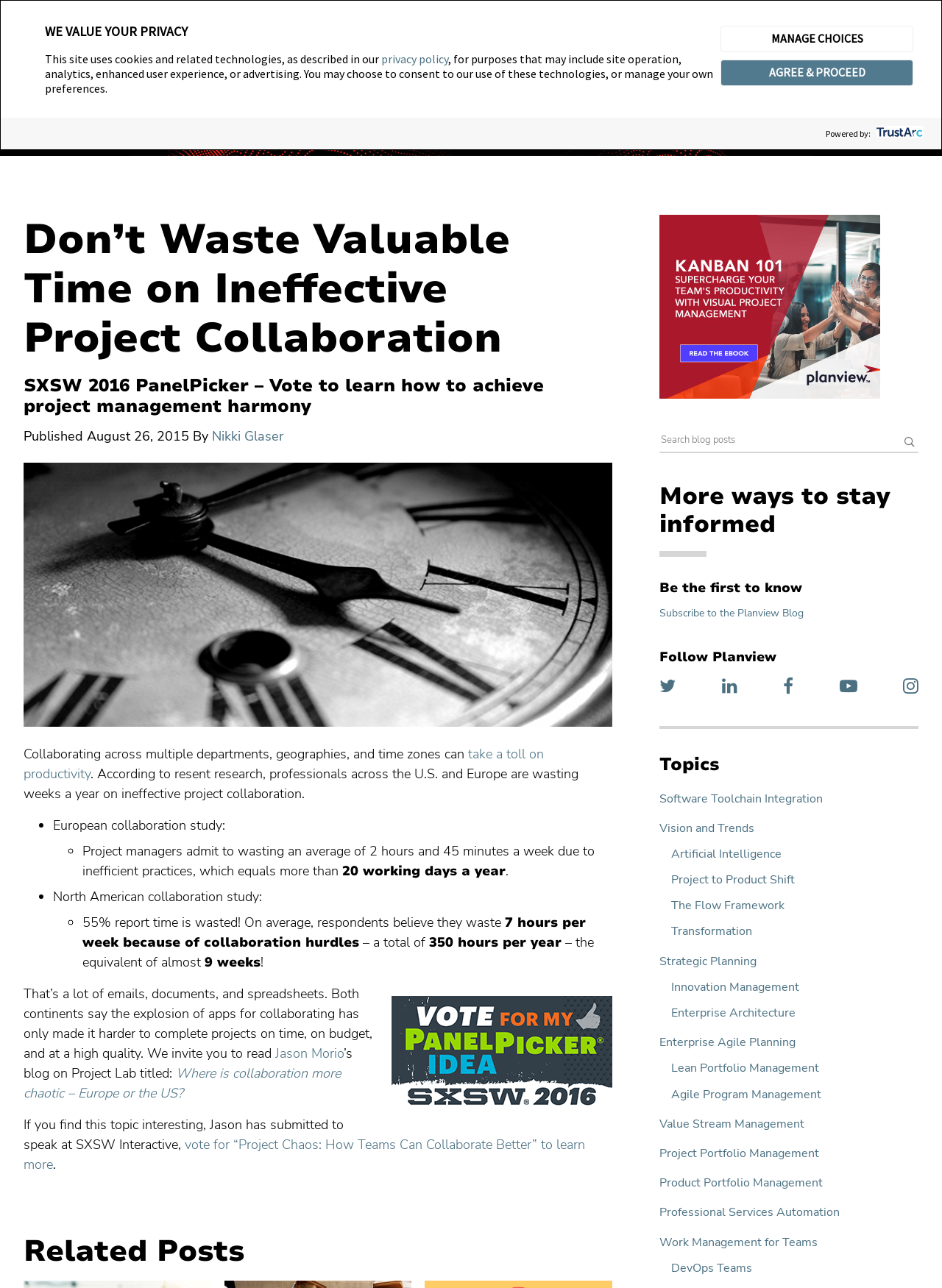Explain the features and main sections of the webpage comprehensively.

This webpage is a blog post titled "Don't Waste Time on Ineffective Project Collaboration" from Planview Blog. At the top, there is a navigation bar with a link to the Planview website and a search bar. Below the navigation bar, there is a heading "Planview Blog" with a link to the blog homepage.

On the left side of the page, there is a section with a heading "More ways to stay informed" that contains links to subscribe to the Planview Blog, follow Planview on social media, and explore topics such as software toolchain integration, vision and trends, and project portfolio management.

The main content of the blog post is on the right side of the page. It starts with a heading "Don't Waste Valuable Time on Ineffective Project Collaboration" and a subheading "SXSW 2016 PanelPicker – Vote to learn how to achieve project management harmony". Below the heading, there is a published date and author information.

The blog post discusses the issue of ineffective project collaboration, citing research that professionals waste weeks a year on it. The post highlights the results of two studies, one in Europe and one in North America, which show that project managers waste a significant amount of time due to inefficient practices. The post also mentions that the explosion of apps for collaborating has made it harder to complete projects on time, on budget, and at a high quality.

Throughout the blog post, there are links to related content, such as a blog on Project Lab, and an image related to the SXSW 2016 PanelPicker. At the bottom of the page, there is a call-to-action to read more about the topic.